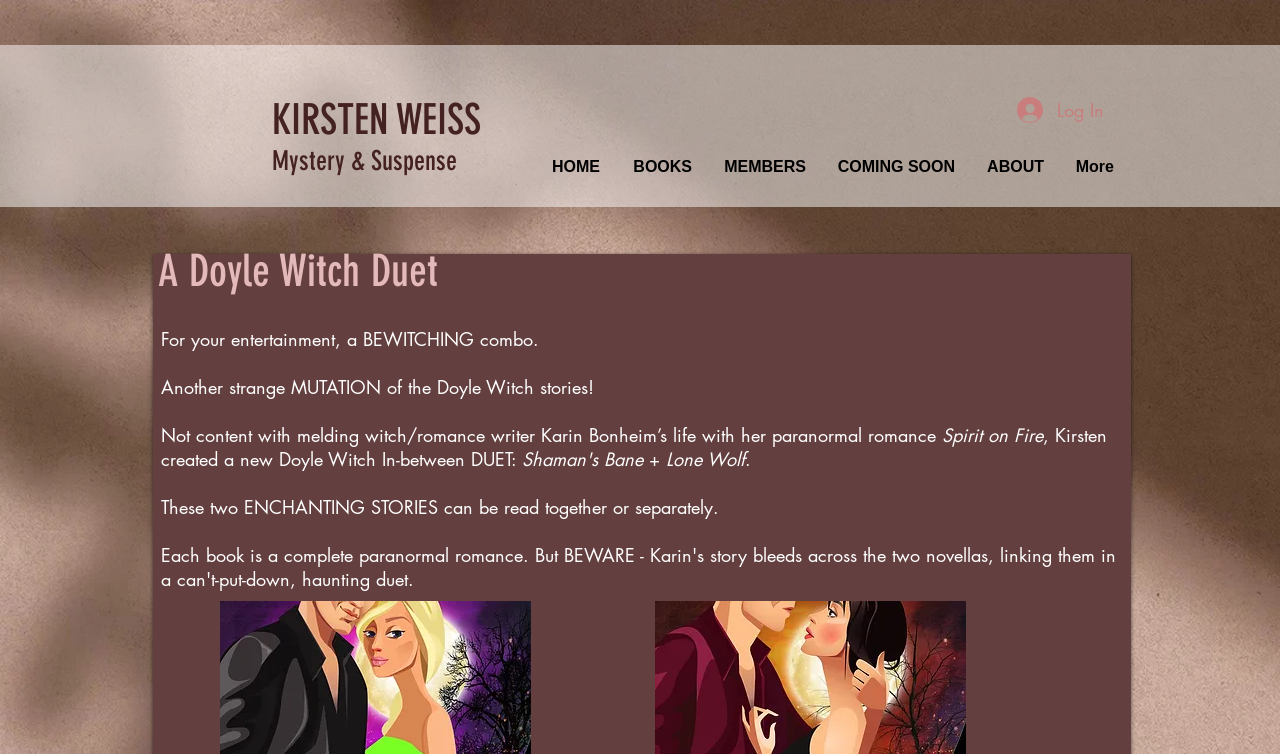Bounding box coordinates are specified in the format (top-left x, top-left y, bottom-right x, bottom-right y). All values are floating point numbers bounded between 0 and 1. Please provide the bounding box coordinate of the region this sentence describes: HOME

[0.414, 0.204, 0.477, 0.239]